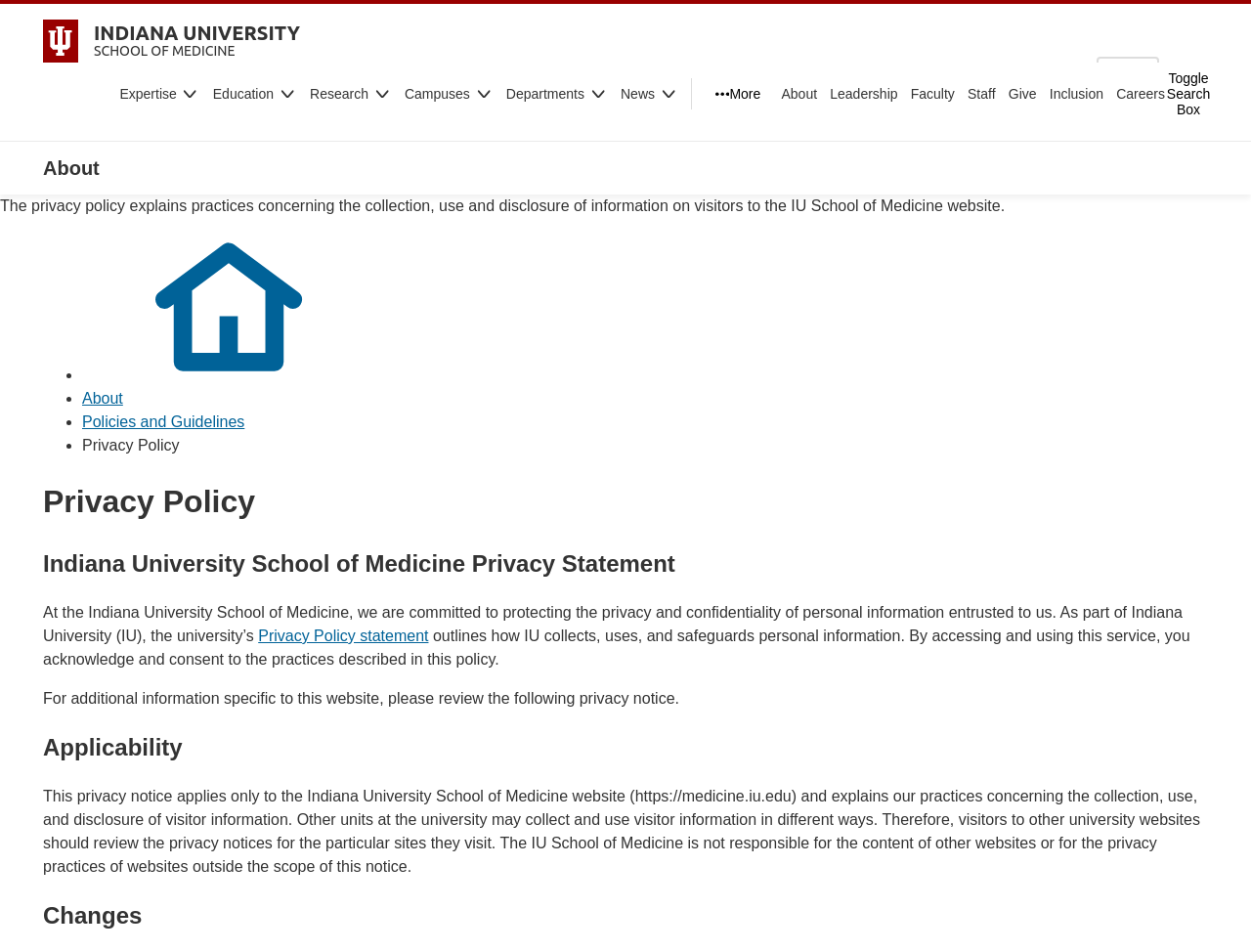Provide a short, one-word or phrase answer to the question below:
What is the purpose of the privacy policy?

To protect visitor information